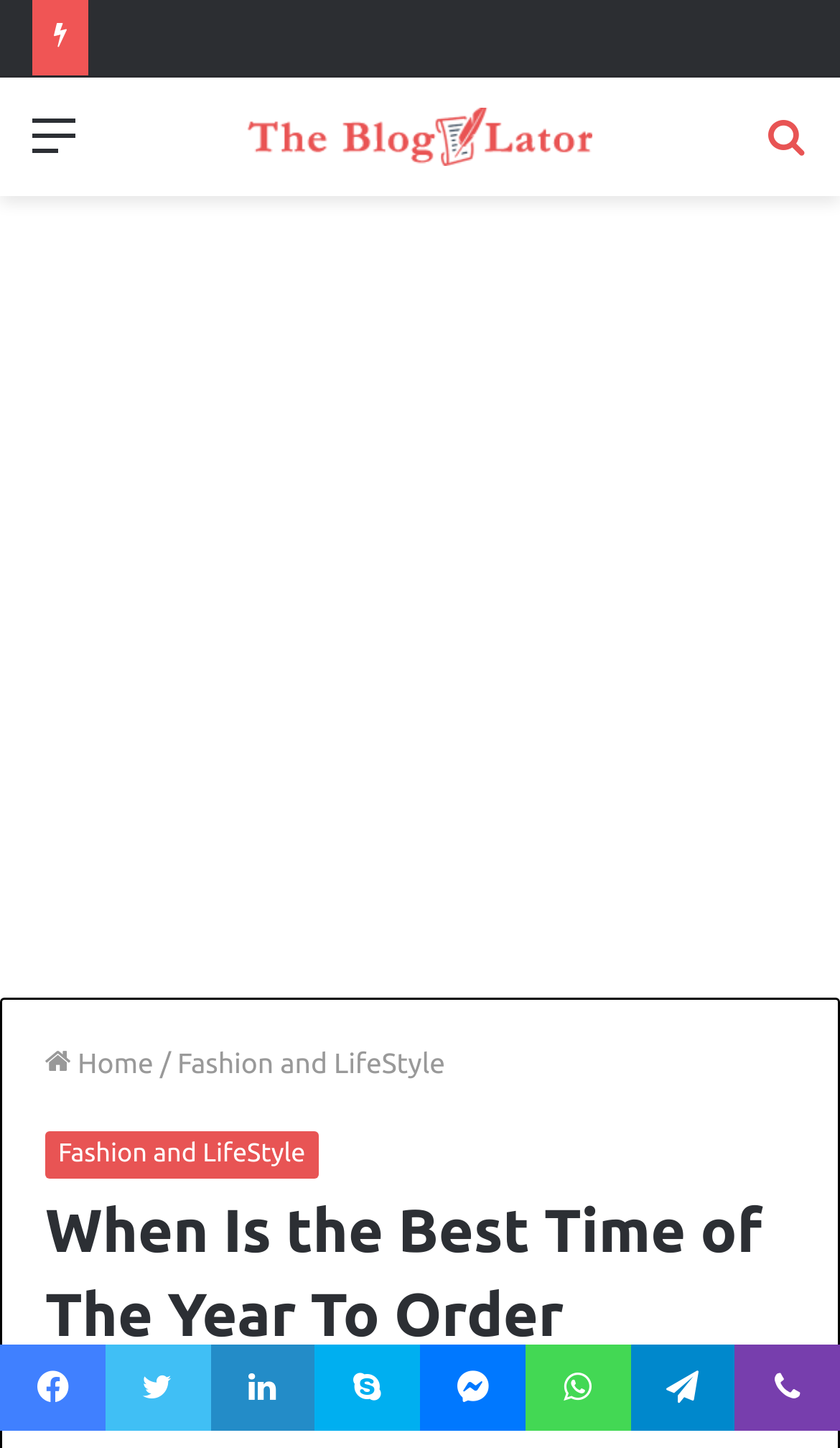Kindly determine the bounding box coordinates of the area that needs to be clicked to fulfill this instruction: "Visit 'The Blogulator'".

[0.295, 0.074, 0.705, 0.114]